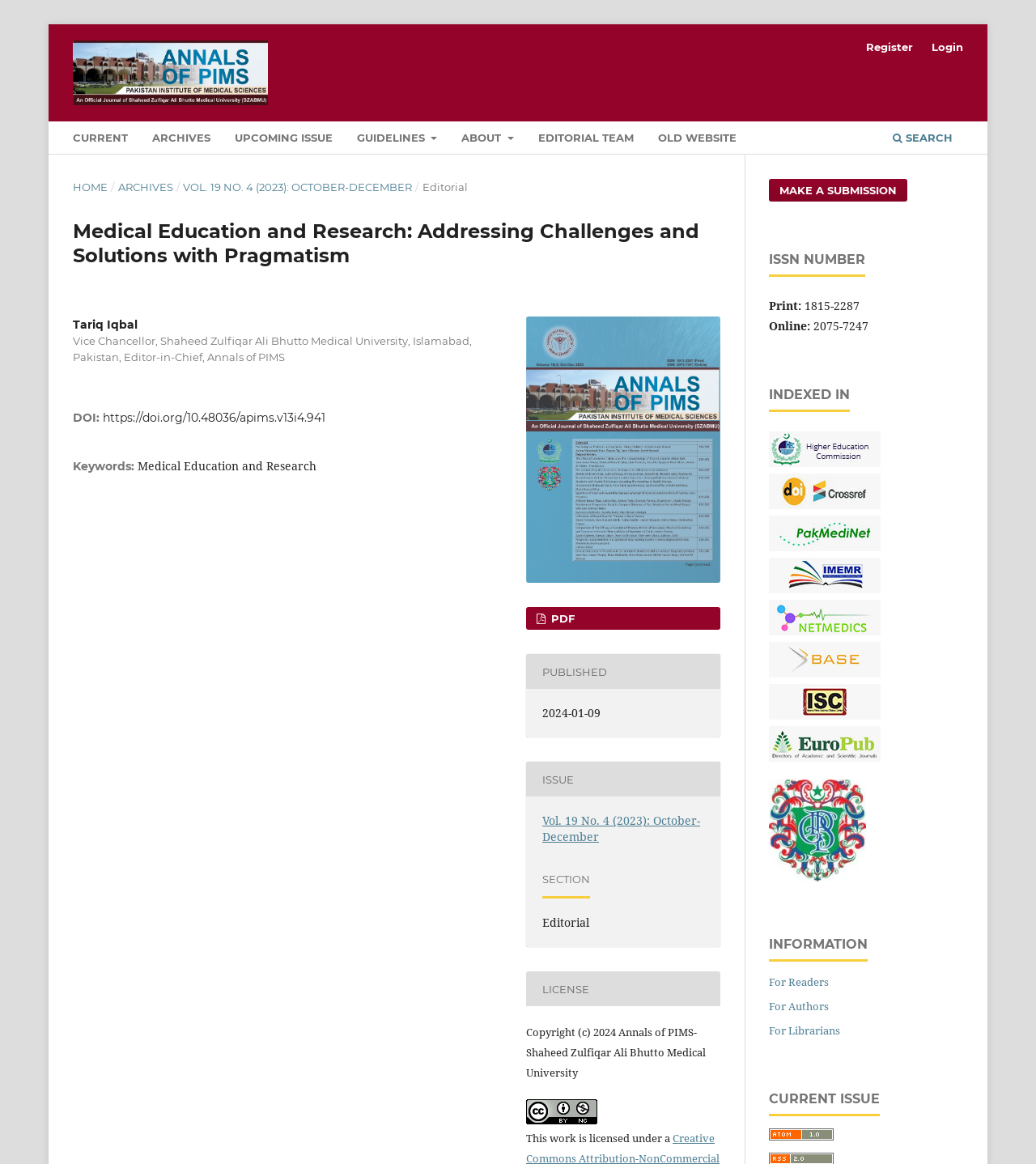What is the ISSN number of the journal?
Please respond to the question with as much detail as possible.

I found the answer by looking at the section of the webpage that mentions 'ISSN NUMBER'. This section has a text with the number '1815-2287', which suggests that this is the ISSN number of the journal.